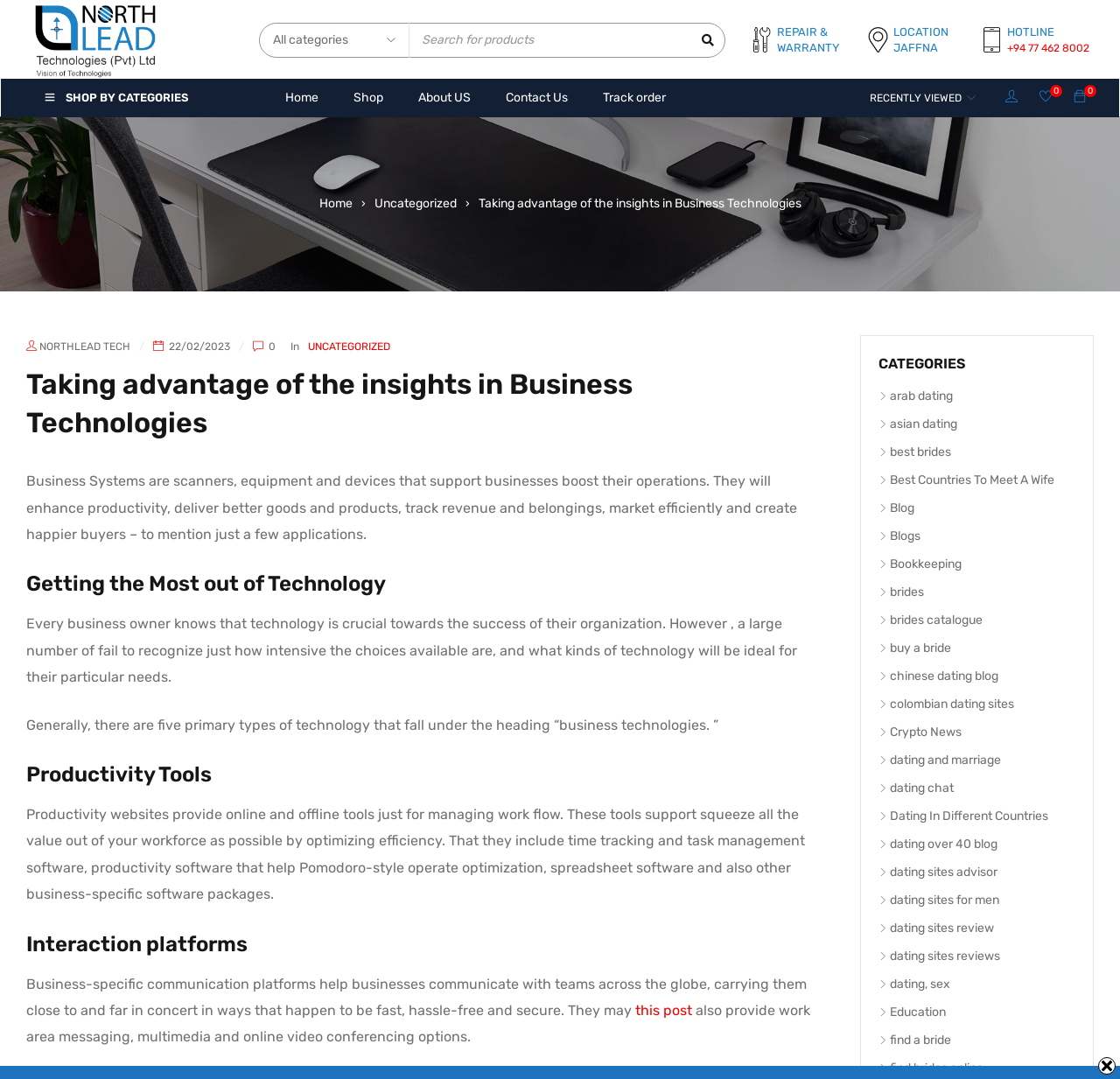Find the bounding box coordinates of the clickable region needed to perform the following instruction: "Click on REPAIR & WARRANTY". The coordinates should be provided as four float numbers between 0 and 1, i.e., [left, top, right, bottom].

[0.671, 0.022, 0.76, 0.052]